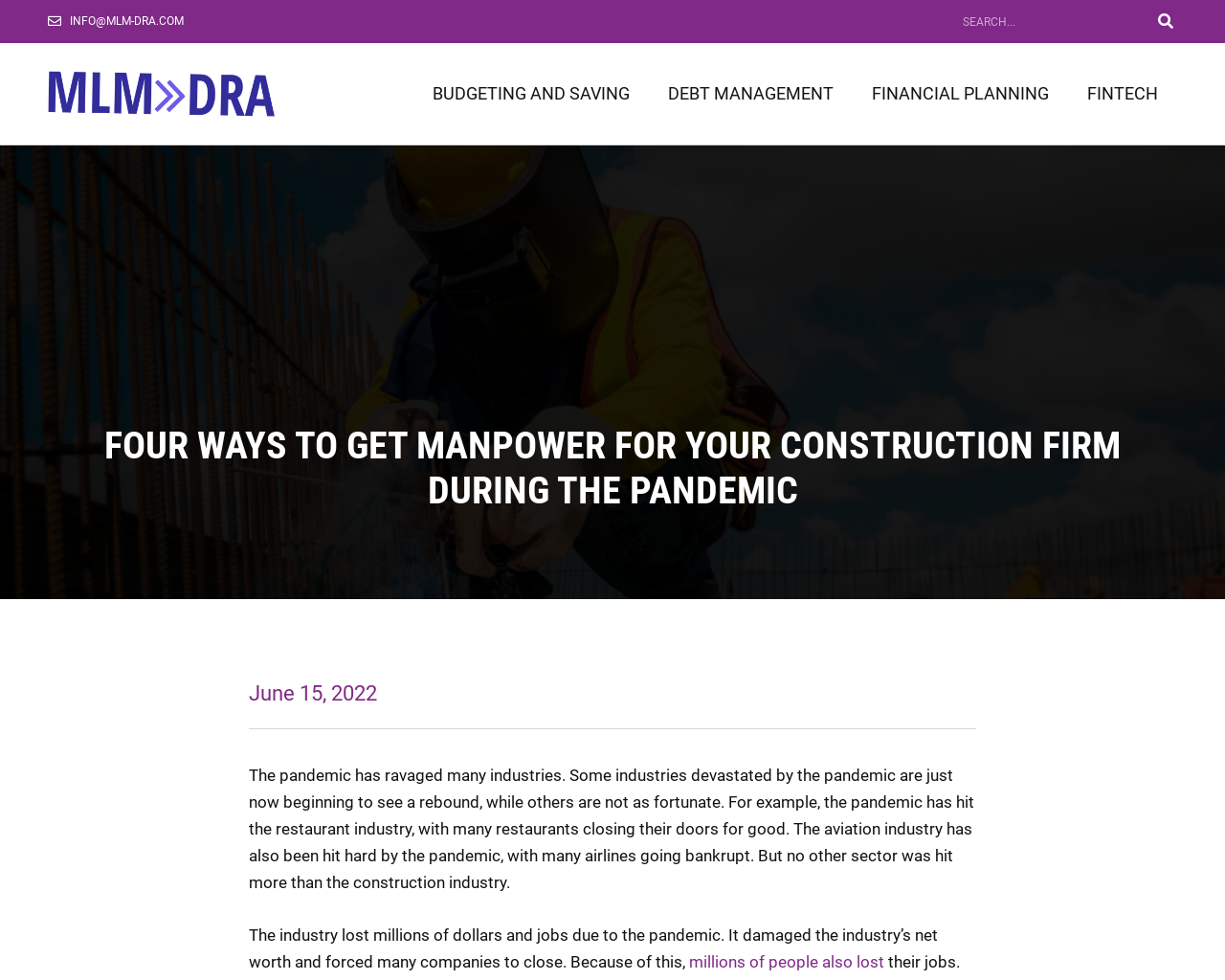Given the description "FinTech", determine the bounding box of the corresponding UI element.

[0.872, 0.073, 0.961, 0.118]